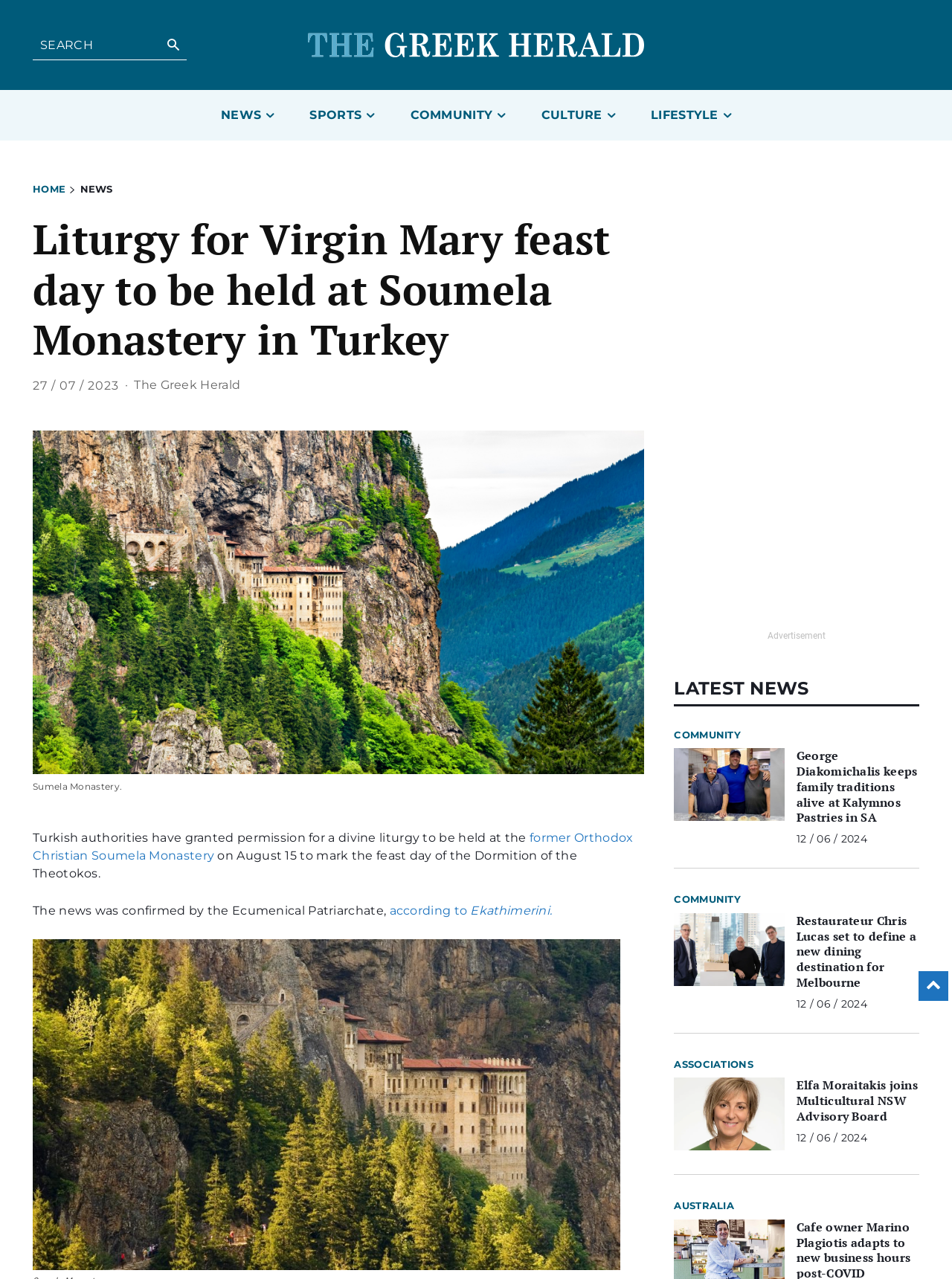Generate a thorough caption detailing the webpage content.

The webpage appears to be a news article from The Greek Herald, with a focus on a liturgy to be held at the former Orthodox Christian Soumela Monastery in Turkey. 

At the top of the page, there is a search bar with a magnifying glass icon, accompanied by a "SEARCH" label. Below this, there are several navigation links, including "NEWS", "SPORTS", "COMMUNITY", "CULTURE", and "LIFESTYLE". 

The main article is headed by a title, "Liturgy for Virgin Mary feast day to be held at Soumela Monastery in Turkey", which is followed by a timestamp, "27 / 07 / 2023". The article text describes how Turkish authorities have granted permission for a divine liturgy to be held at the former Orthodox Christian Soumela Monastery on August 15 to mark the feast day of the Dormition of the Theotokos. 

To the right of the article title, there is a figure with an image of the Soumela Monastery, accompanied by a caption. 

Below the main article, there is a section labeled "LATEST NEWS", which features several news links, including "George Diakomichalis keeps family traditions alive at Kalymnos Pastries in SA", "Restaurateur Chris Lucas set to define a new dining destination for Melbourne", and "Elfa Moraitakis joins Multicultural NSW Advisory Board". Each of these links is accompanied by a timestamp. 

On the right side of the page, there is an advertisement iframe.